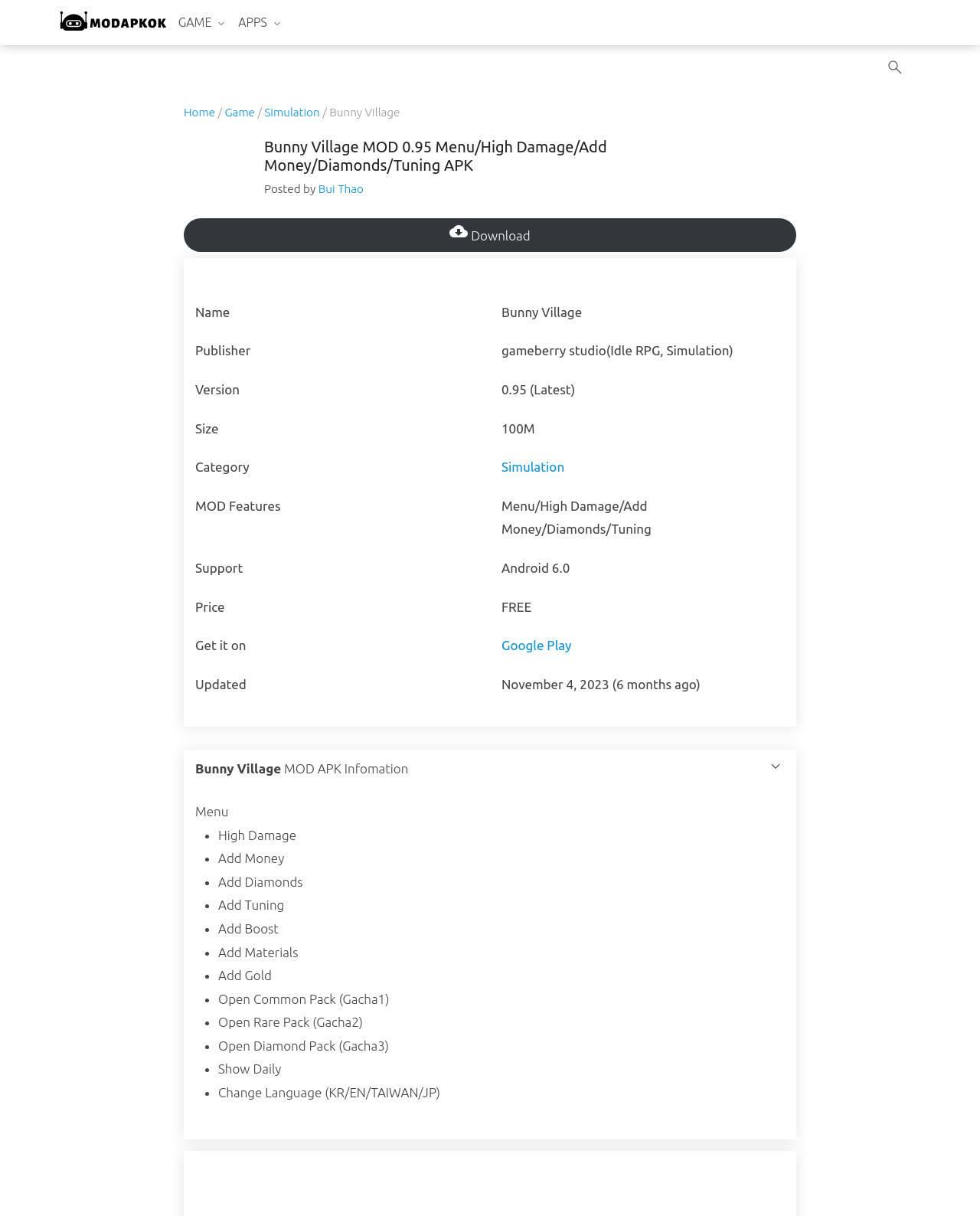Determine the bounding box coordinates for the area you should click to complete the following instruction: "Click on the 'Download' button".

[0.187, 0.18, 0.812, 0.207]